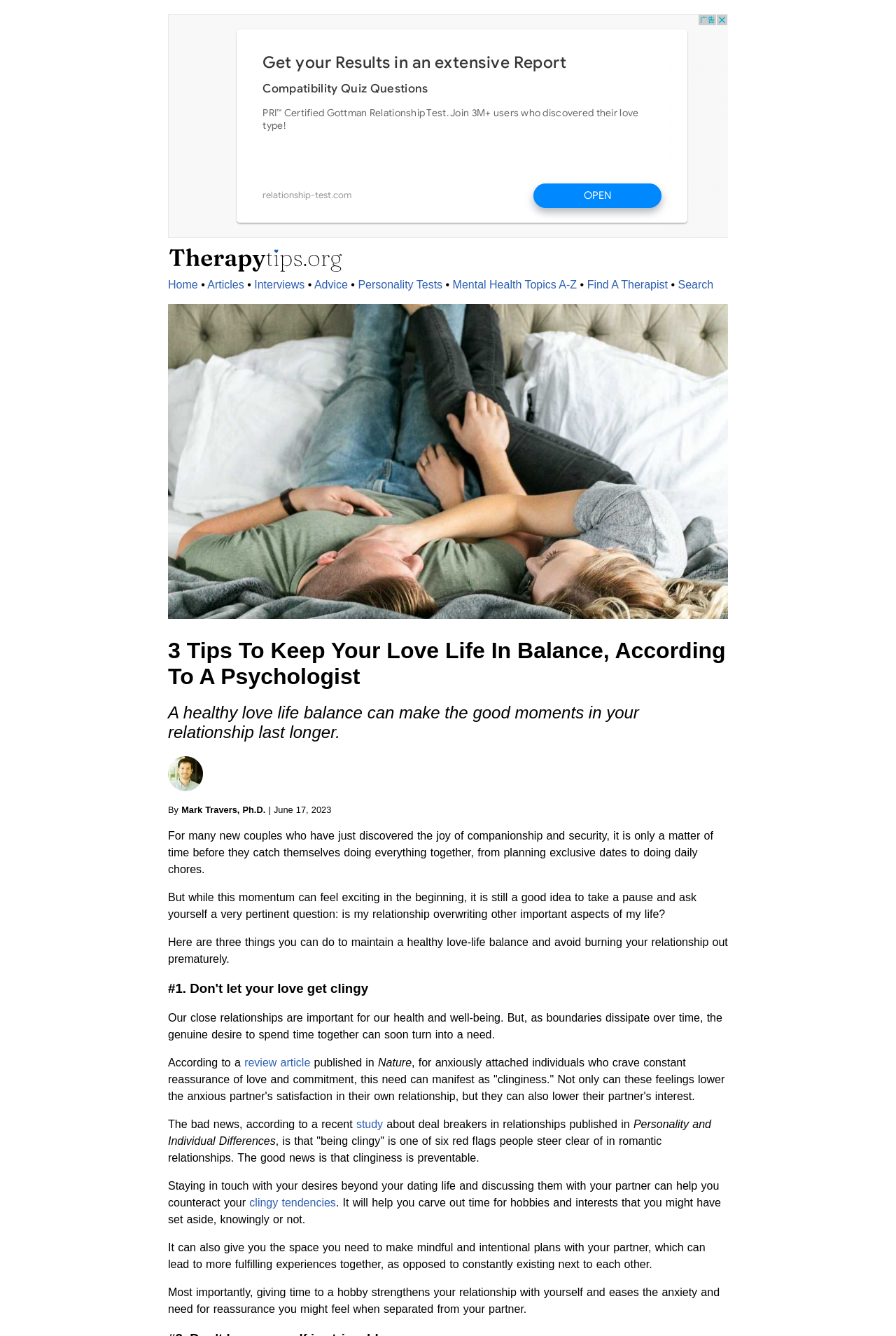Based on the element description: "Buy Now", identify the bounding box coordinates for this UI element. The coordinates must be four float numbers between 0 and 1, listed as [left, top, right, bottom].

None